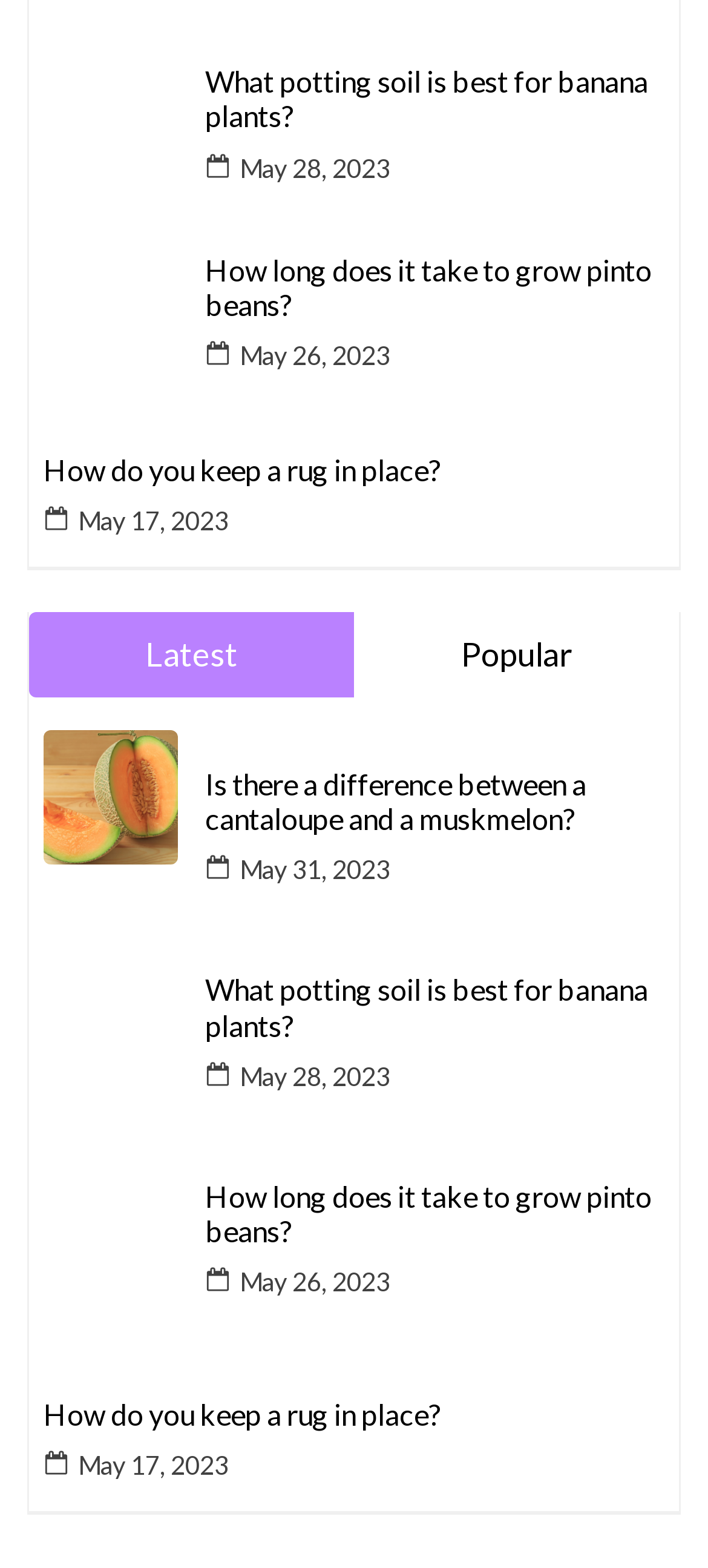Respond with a single word or phrase:
What is the topic of the article below 'How long does it take to grow pinto beans?'?

cantaloupe and muskmelon